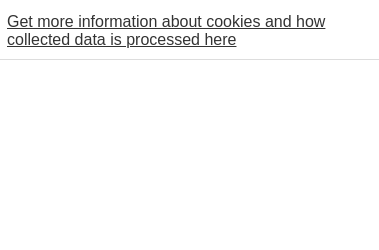Present an elaborate depiction of the scene captured in the image.

This image features a prompt for users to access detailed information about cookies and their data processing practices on the website of the Norwegian Consumer Authority. It directs viewers to click on a link to learn more about how cookies are utilized, ensuring transparency and compliance with data privacy regulations. The surrounding context highlights the importance of understanding cookie usage, which is essential for enhancing user experience and providing necessary features on the site.